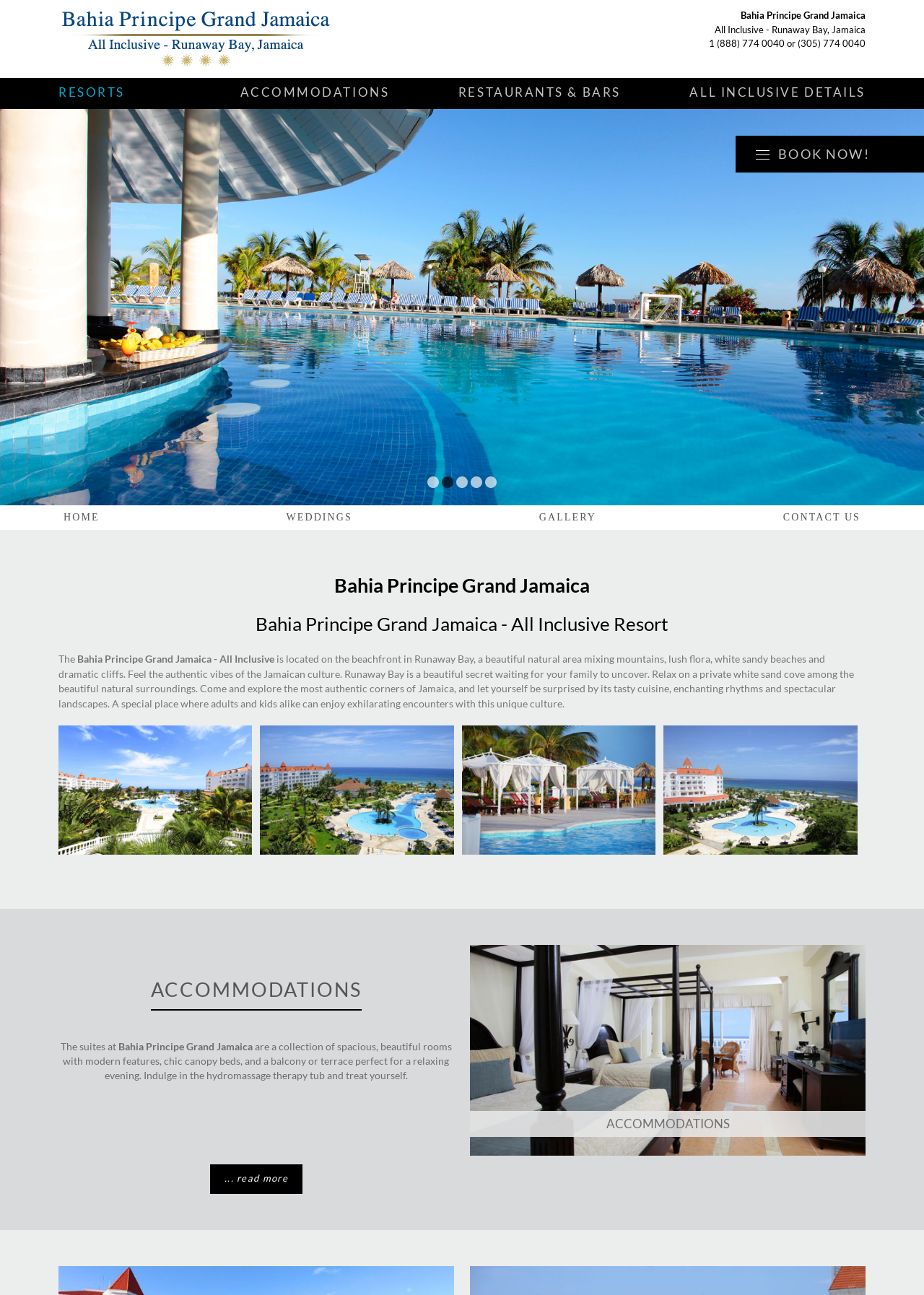Could you indicate the bounding box coordinates of the region to click in order to complete this instruction: "Check HOME".

[0.063, 0.39, 0.113, 0.409]